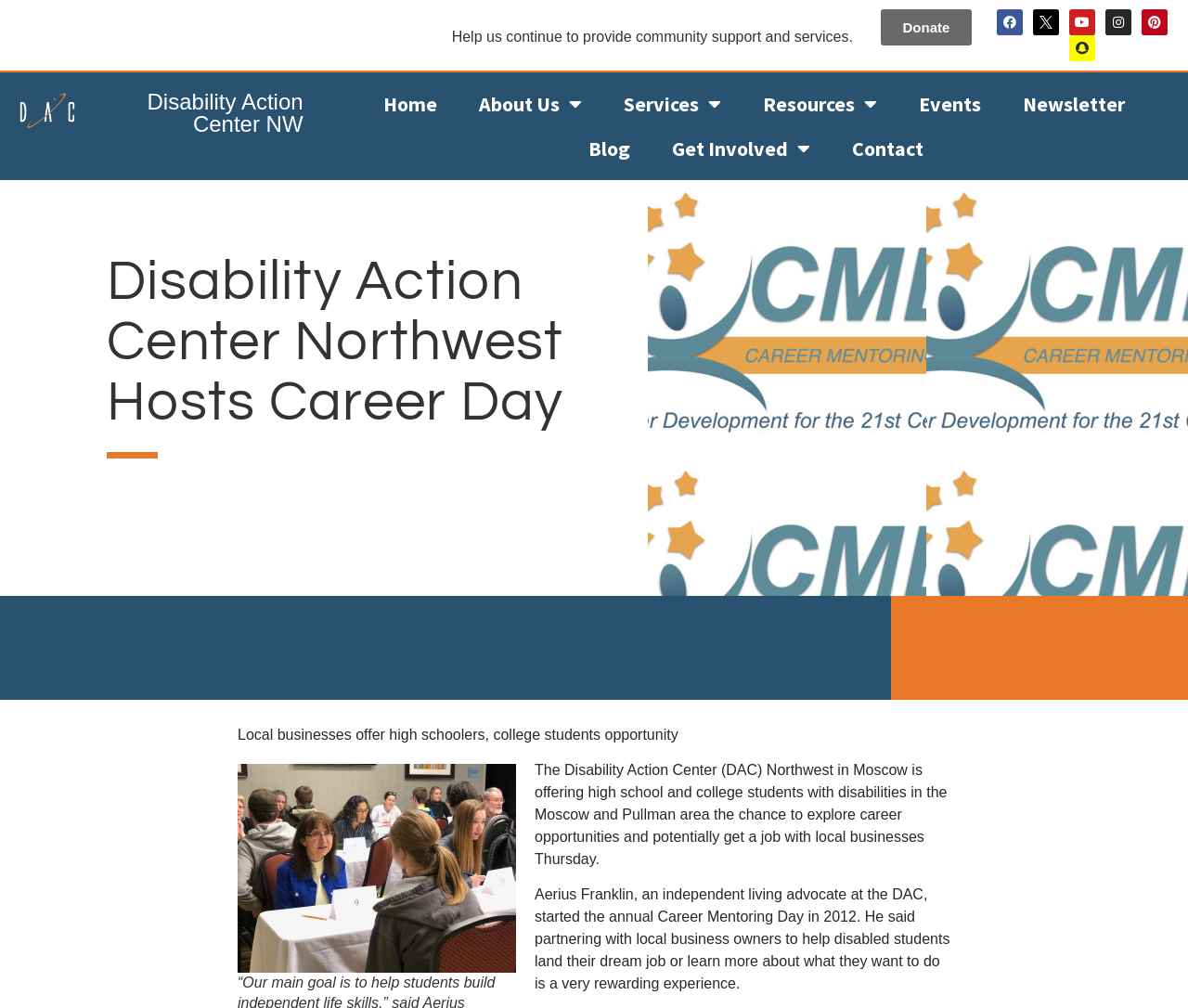Locate the bounding box coordinates of the clickable part needed for the task: "Visit the Facebook page".

[0.839, 0.009, 0.861, 0.035]